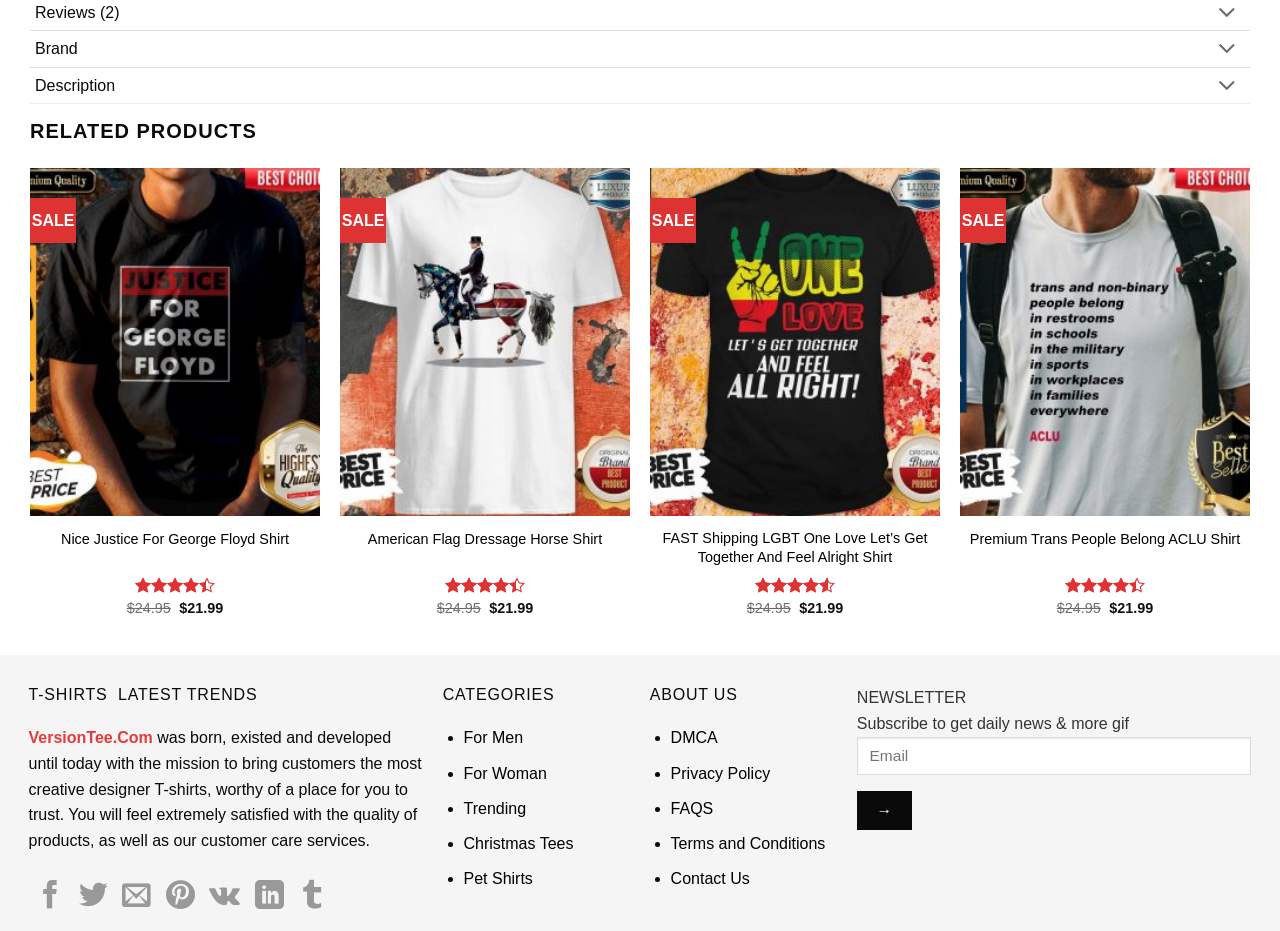Determine the bounding box coordinates of the clickable area required to perform the following instruction: "Share on Facebook". The coordinates should be represented as four float numbers between 0 and 1: [left, top, right, bottom].

[0.028, 0.946, 0.051, 0.981]